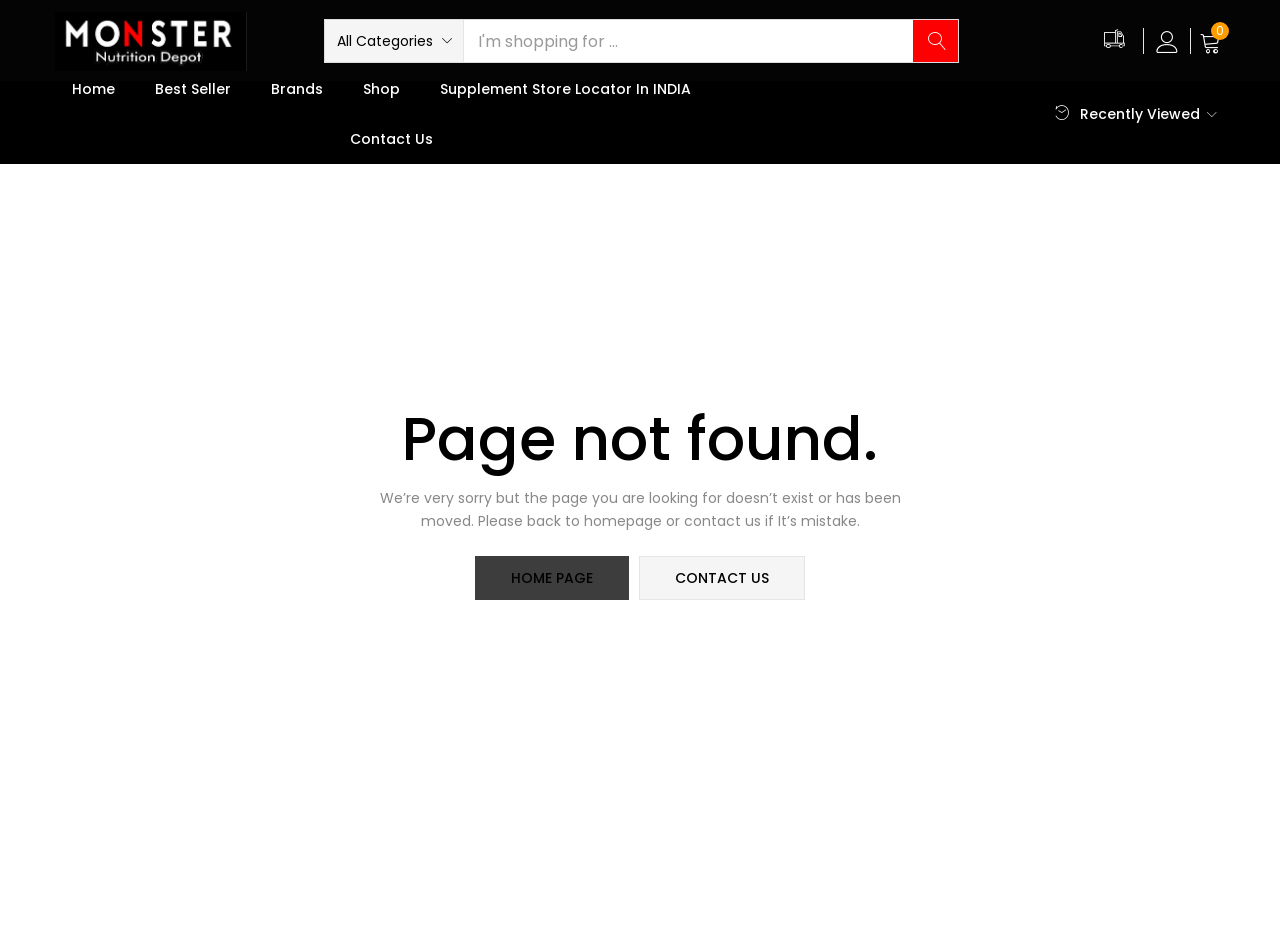Provide a brief response using a word or short phrase to this question:
What are the two options provided to the user in case of a page not found error?

HOME PAGE, CONTACT US